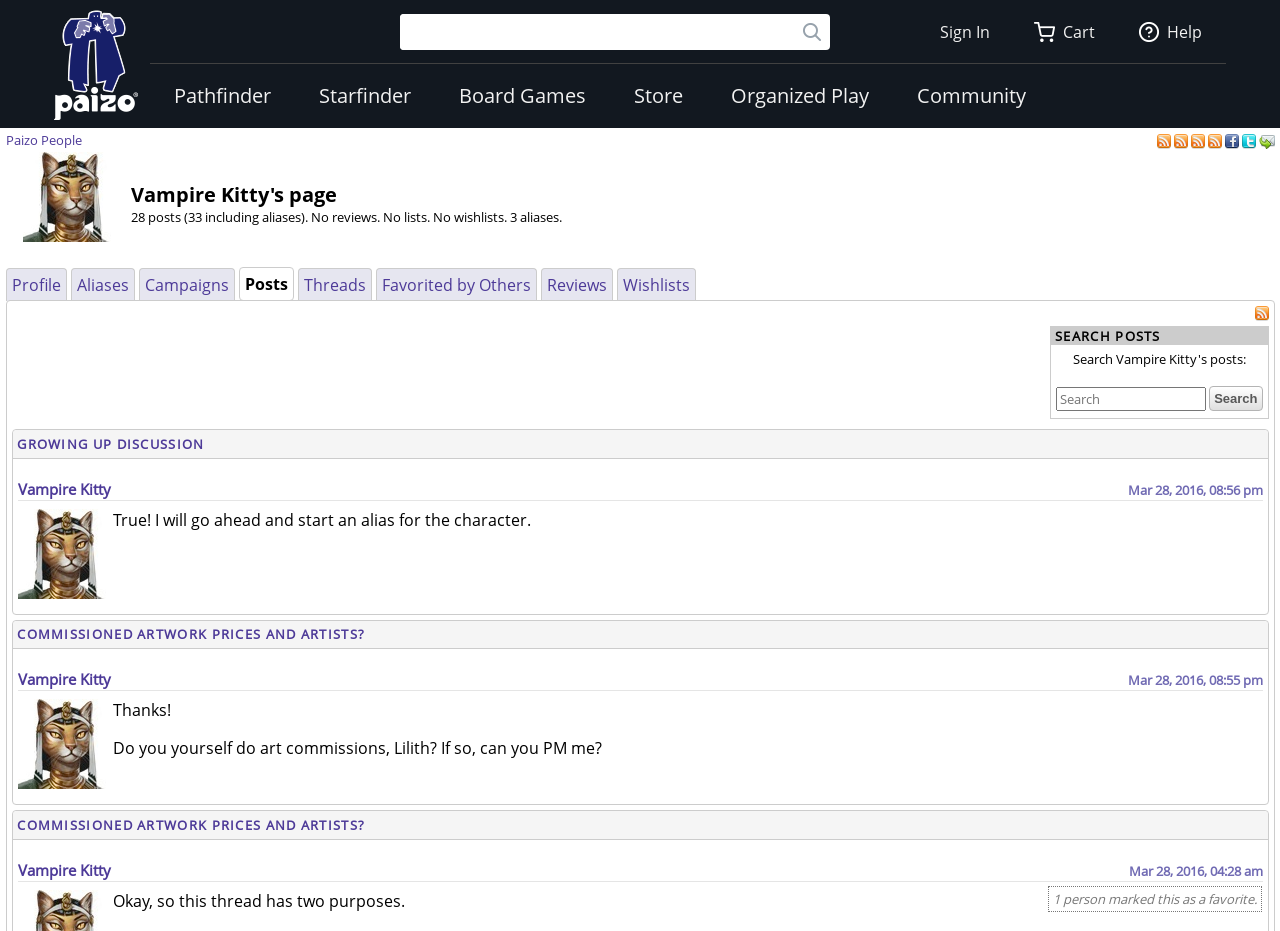Please specify the coordinates of the bounding box for the element that should be clicked to carry out this instruction: "View Pathfinder products". The coordinates must be four float numbers between 0 and 1, formatted as [left, top, right, bottom].

[0.117, 0.069, 0.23, 0.137]